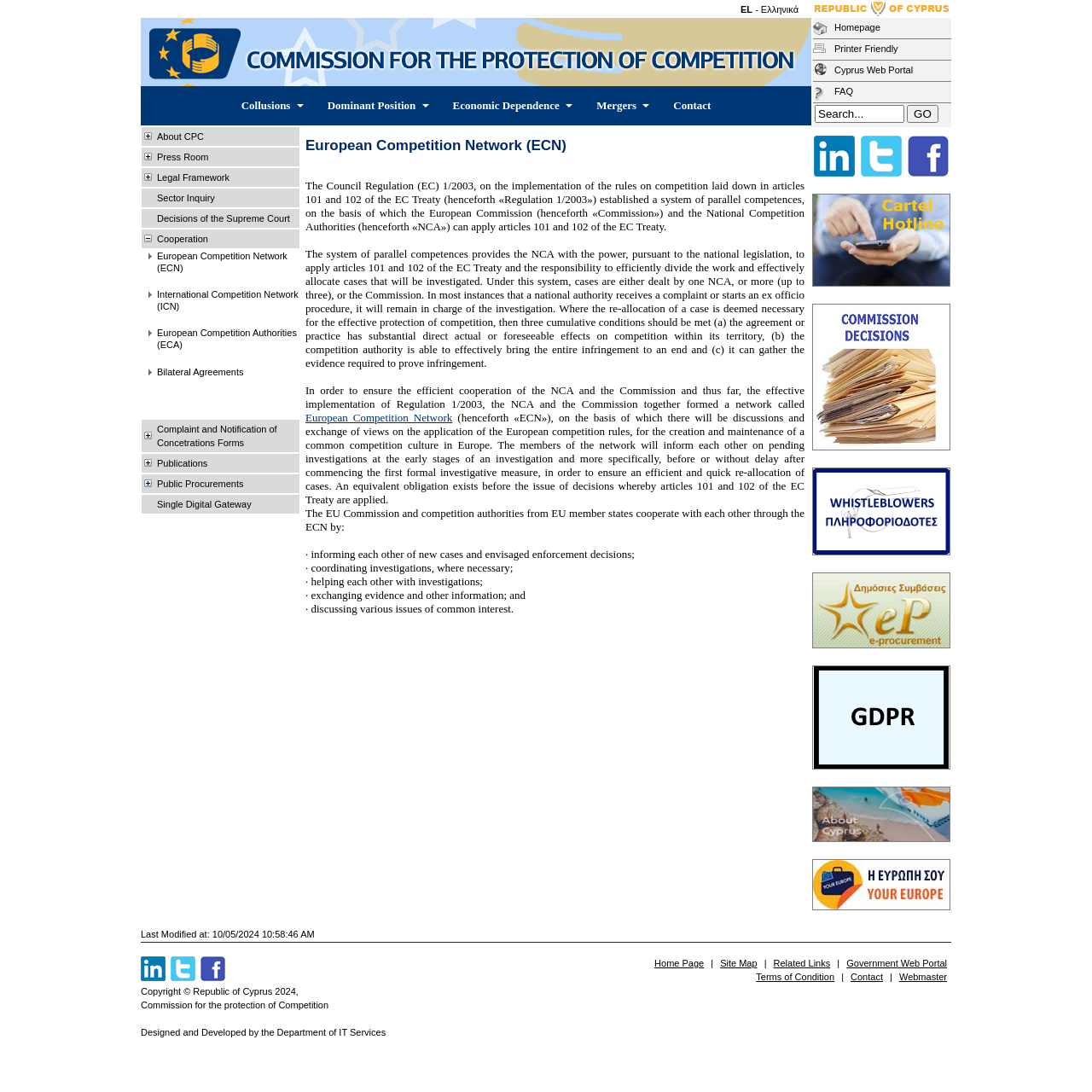Find the bounding box coordinates of the area that needs to be clicked in order to achieve the following instruction: "Go to the 'Sector Inquiry' page". The coordinates should be specified as four float numbers between 0 and 1, i.e., [left, top, right, bottom].

[0.144, 0.177, 0.197, 0.186]